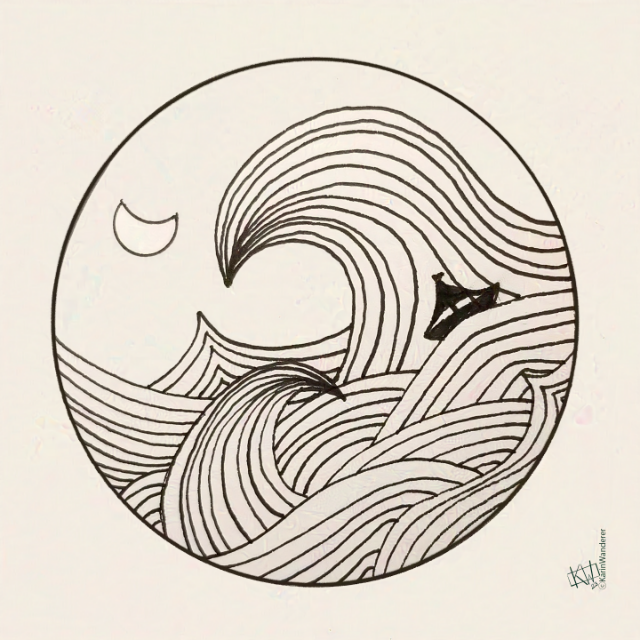What themes are highlighted in the image?
Based on the image, answer the question in a detailed manner.

The minimalist artistic representation emphasizes the contrast between the boat and the large, powerful waves, highlighting themes of endurance and adventure in nature.